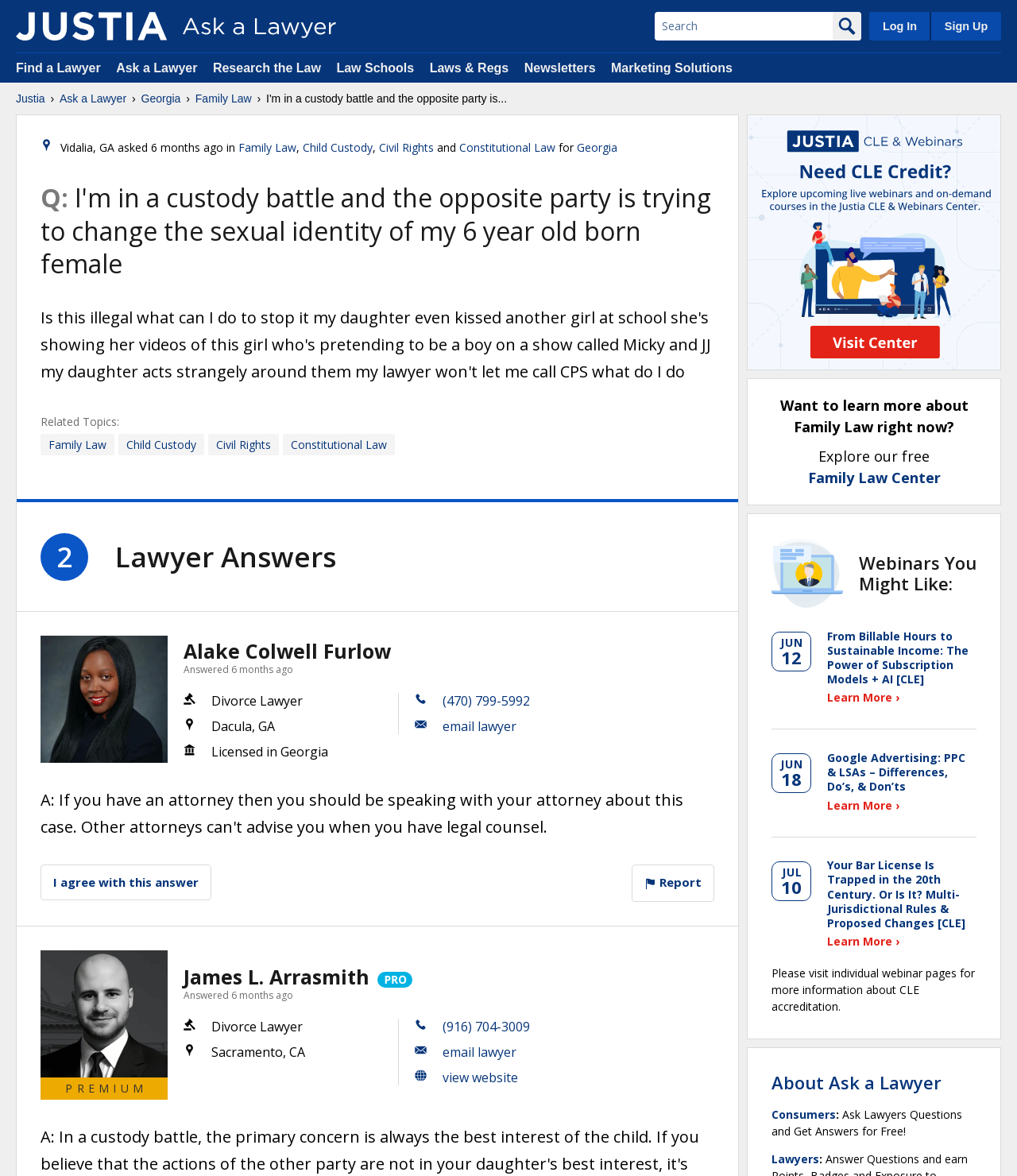Find and generate the main title of the webpage.

Q: I'm in a custody battle and the opposite party is trying to change the sexual identity of my 6 year old born female